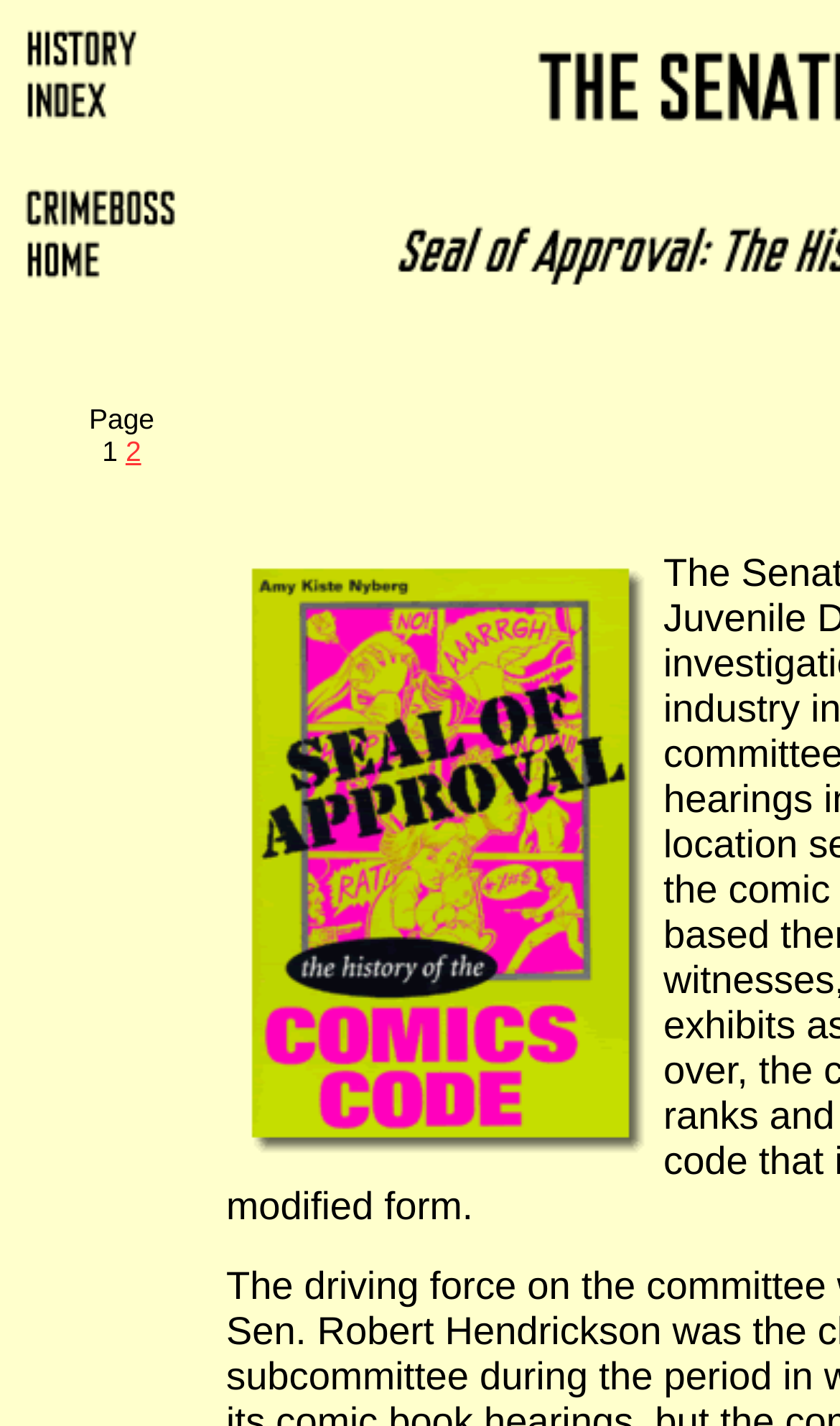Bounding box coordinates are specified in the format (top-left x, top-left y, bottom-right x, bottom-right y). All values are floating point numbers bounded between 0 and 1. Please provide the bounding box coordinate of the region this sentence describes: 2

[0.149, 0.305, 0.168, 0.328]